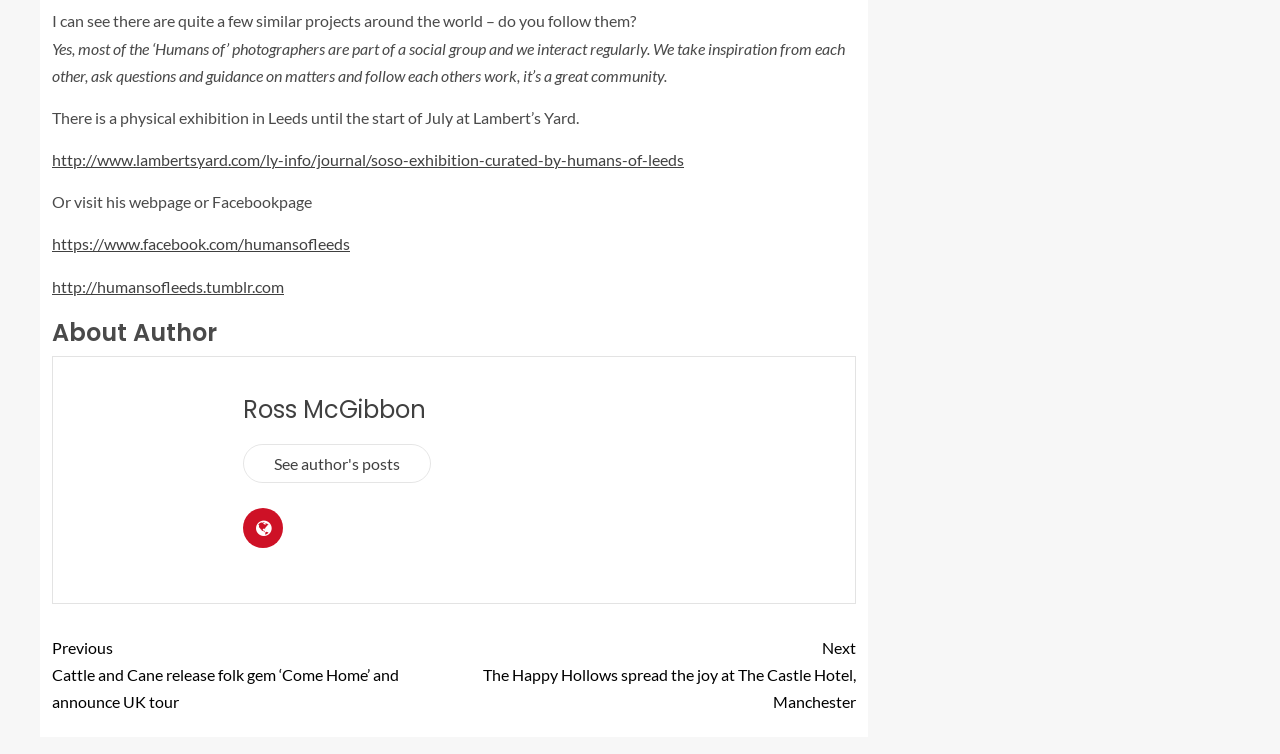Highlight the bounding box of the UI element that corresponds to this description: "See author's posts".

[0.19, 0.588, 0.337, 0.64]